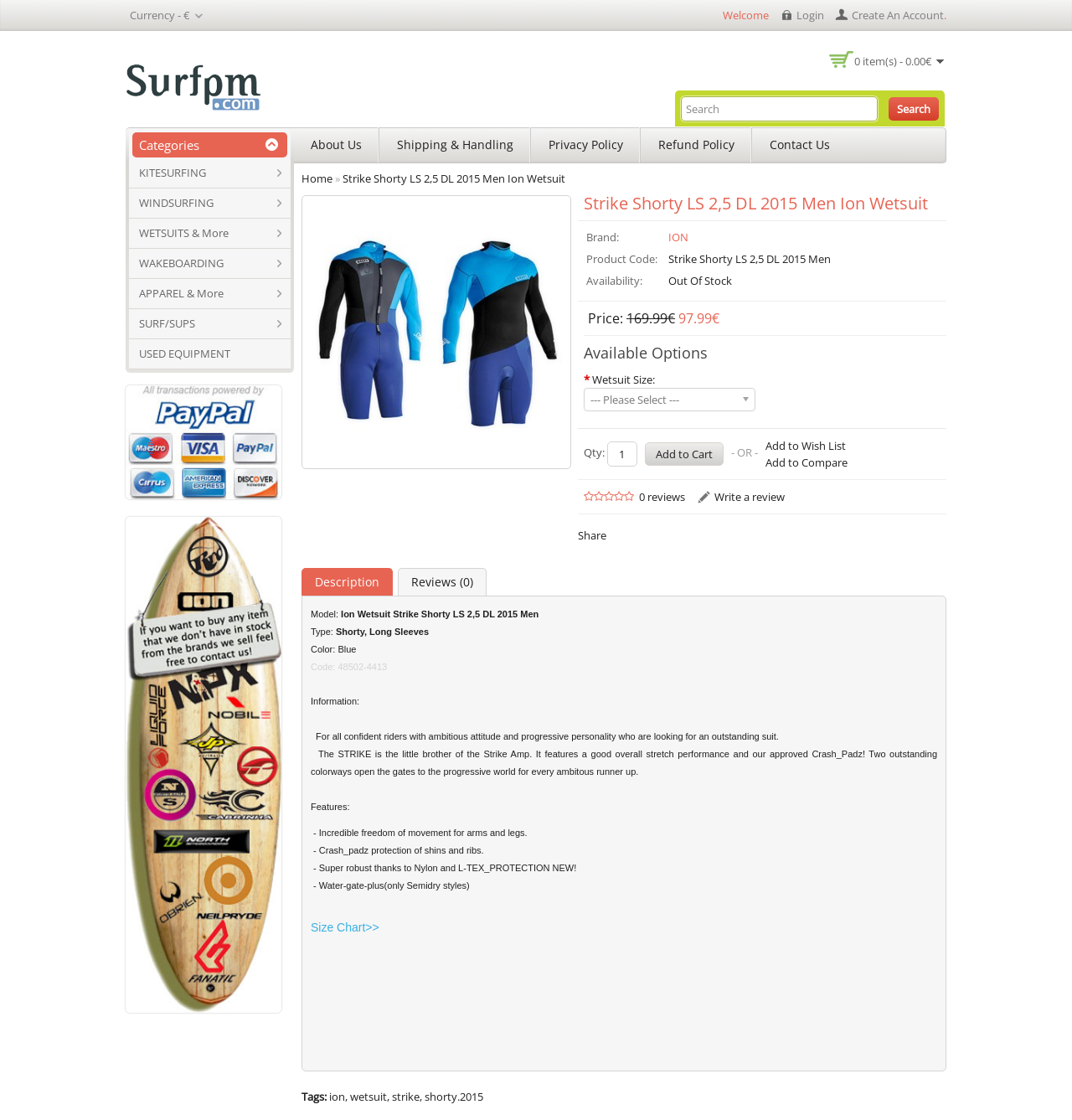What is the brand of the wetsuit?
Respond to the question with a single word or phrase according to the image.

ION